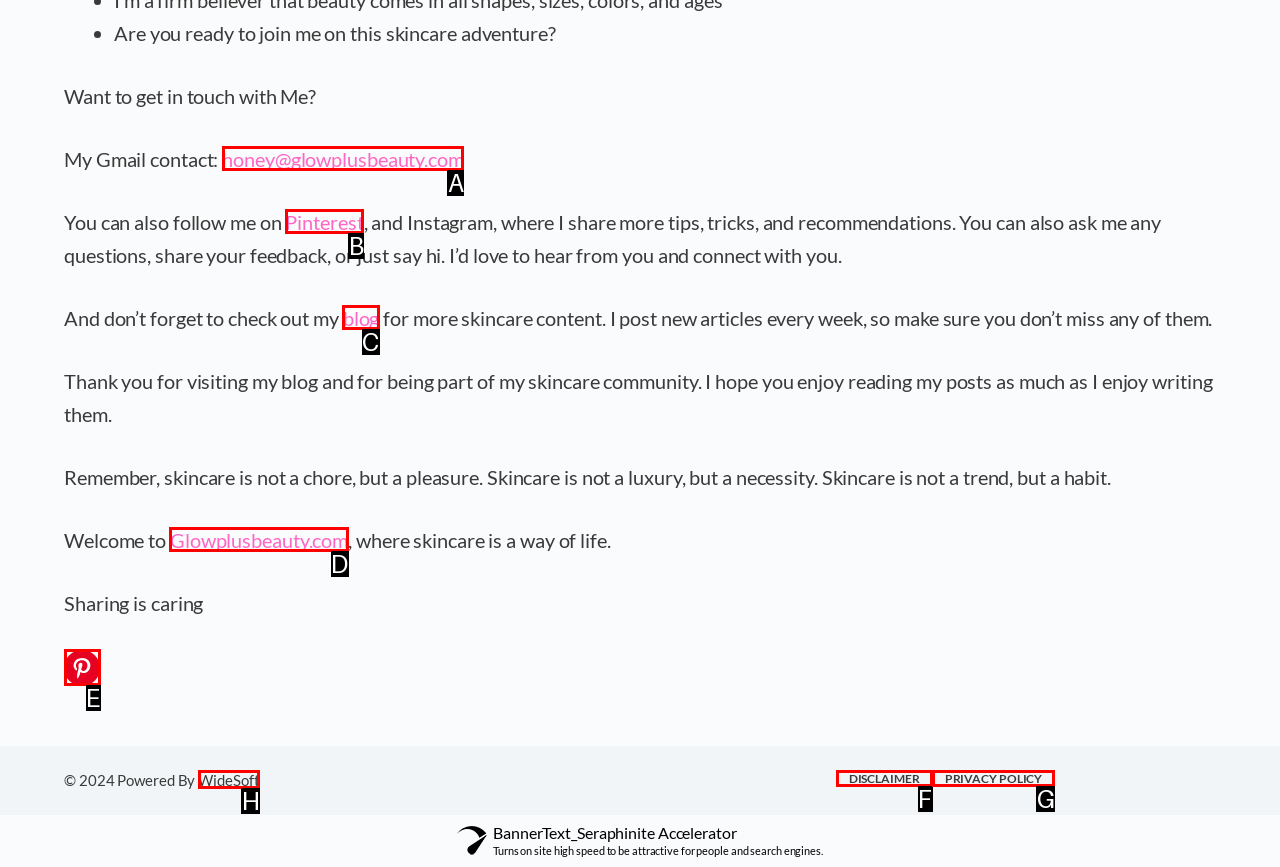Choose the letter of the UI element necessary for this task: Click the link to WideSoft
Answer with the correct letter.

H